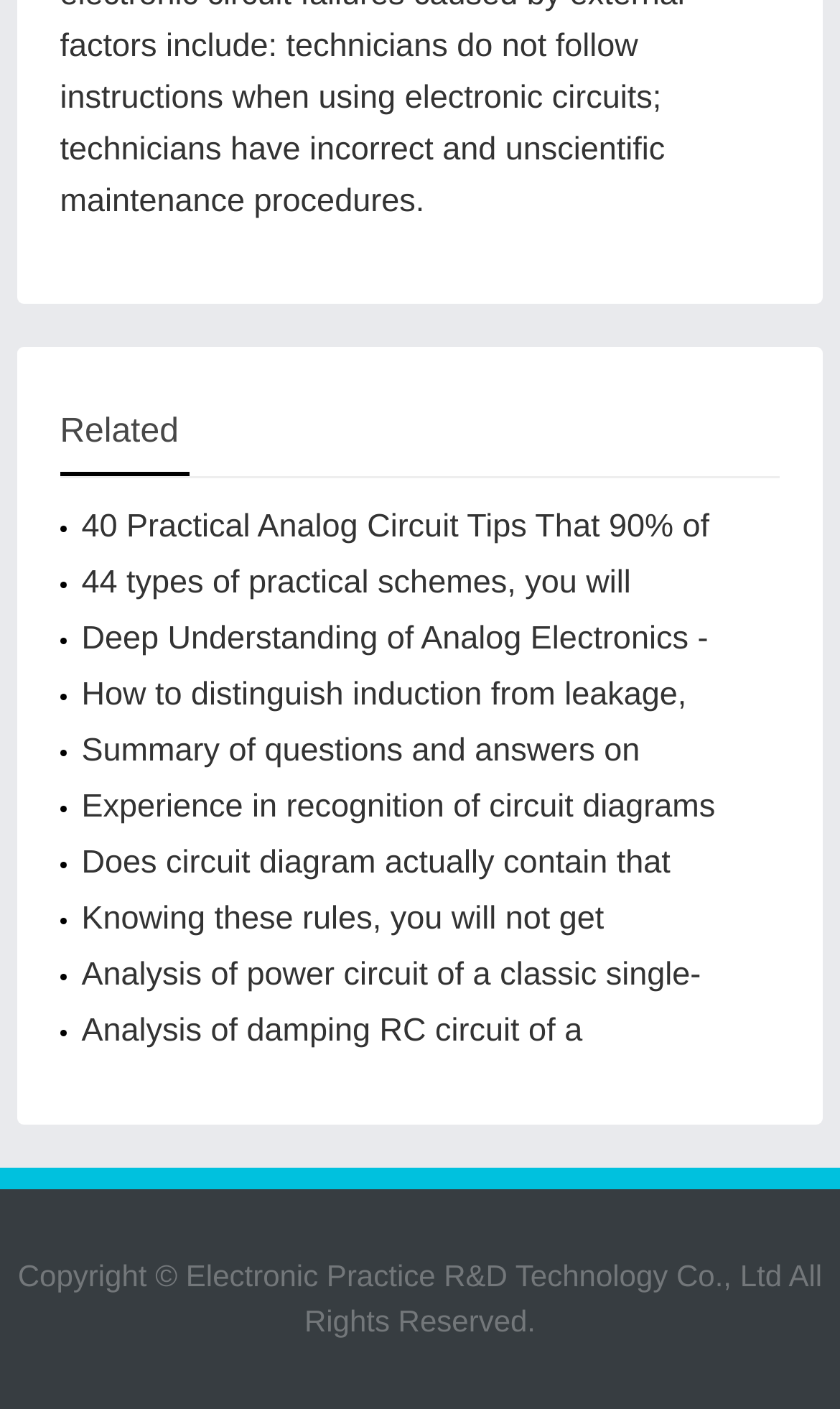Locate the bounding box coordinates of the clickable area to execute the instruction: "Check 'Summary of questions and answers on basics of analog circuits'". Provide the coordinates as four float numbers between 0 and 1, represented as [left, top, right, bottom].

[0.071, 0.514, 0.852, 0.593]